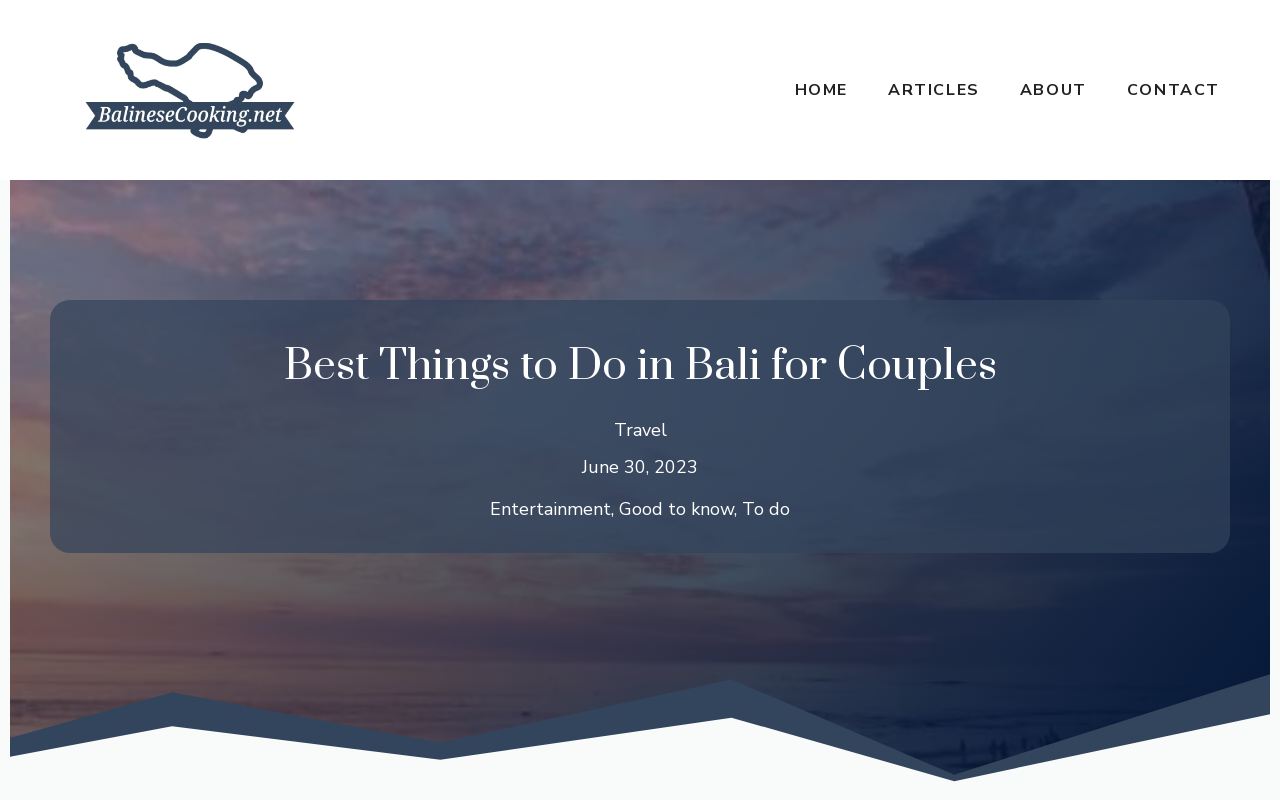Find the bounding box coordinates of the area that needs to be clicked in order to achieve the following instruction: "view Travel article". The coordinates should be specified as four float numbers between 0 and 1, i.e., [left, top, right, bottom].

[0.479, 0.522, 0.521, 0.552]